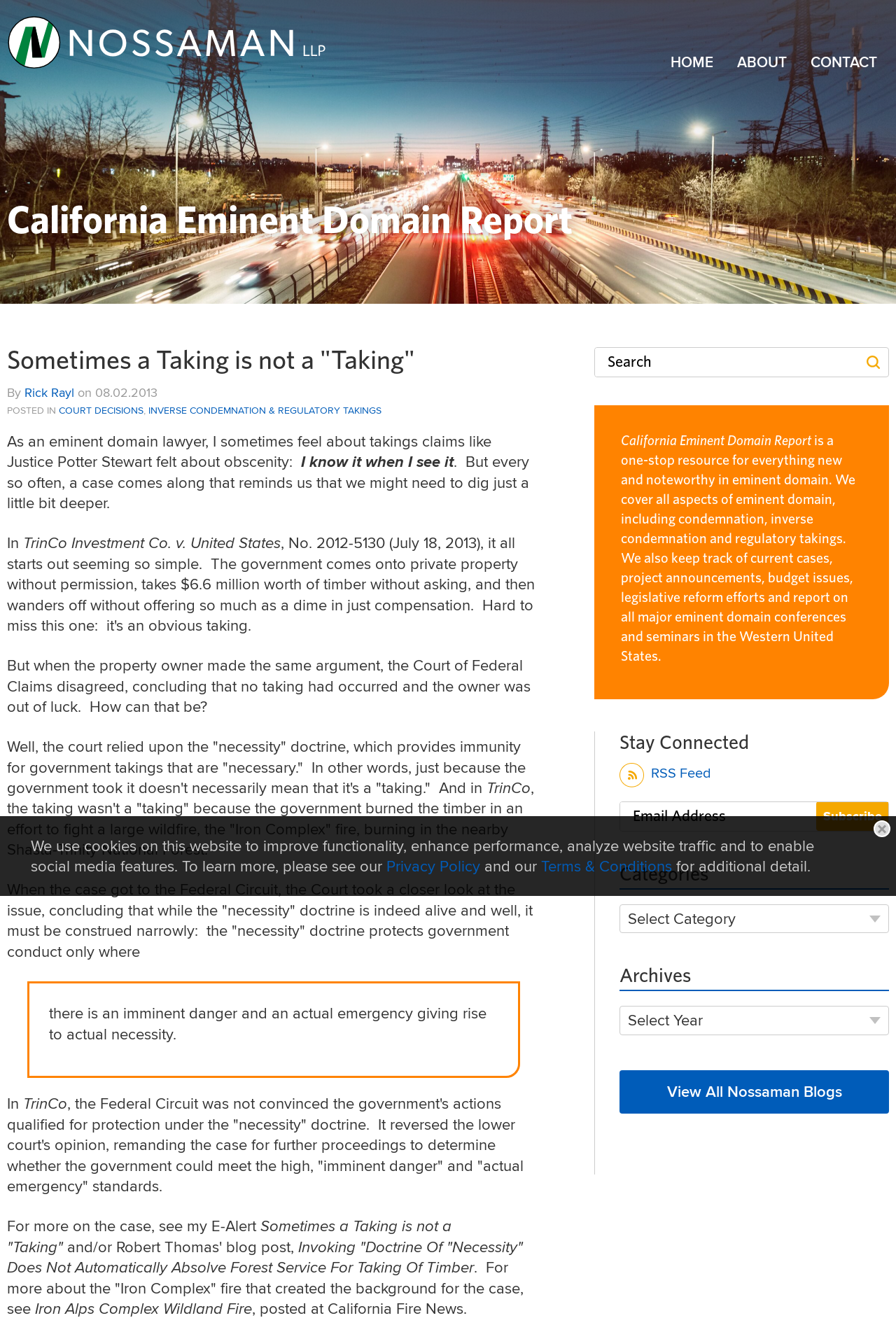Pinpoint the bounding box coordinates of the clickable element needed to complete the instruction: "Subscribe to the newsletter". The coordinates should be provided as four float numbers between 0 and 1: [left, top, right, bottom].

[0.911, 0.602, 0.992, 0.624]